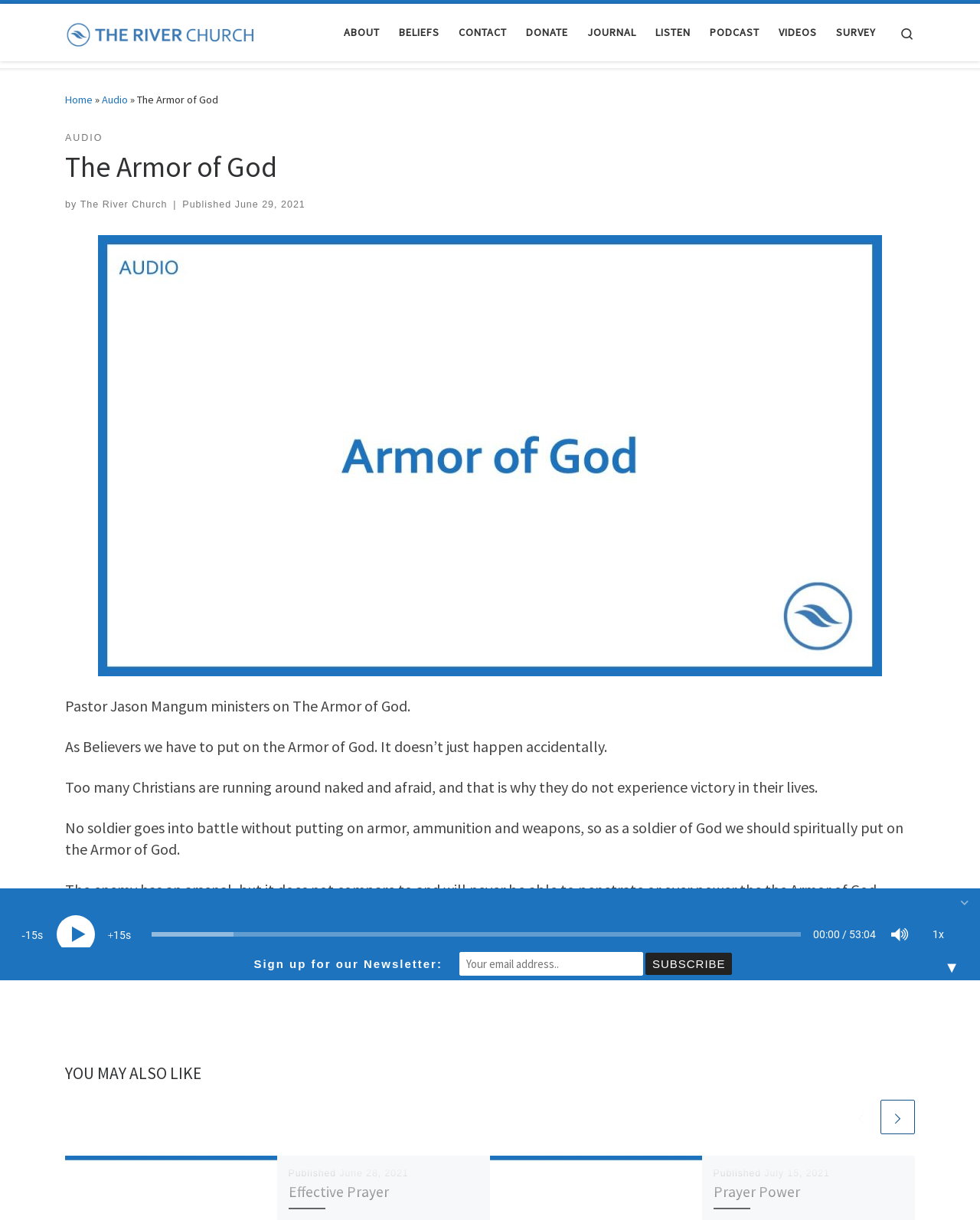Please identify the bounding box coordinates of the element on the webpage that should be clicked to follow this instruction: "Click on the 'ABOUT' link". The bounding box coordinates should be given as four float numbers between 0 and 1, formatted as [left, top, right, bottom].

[0.346, 0.013, 0.392, 0.04]